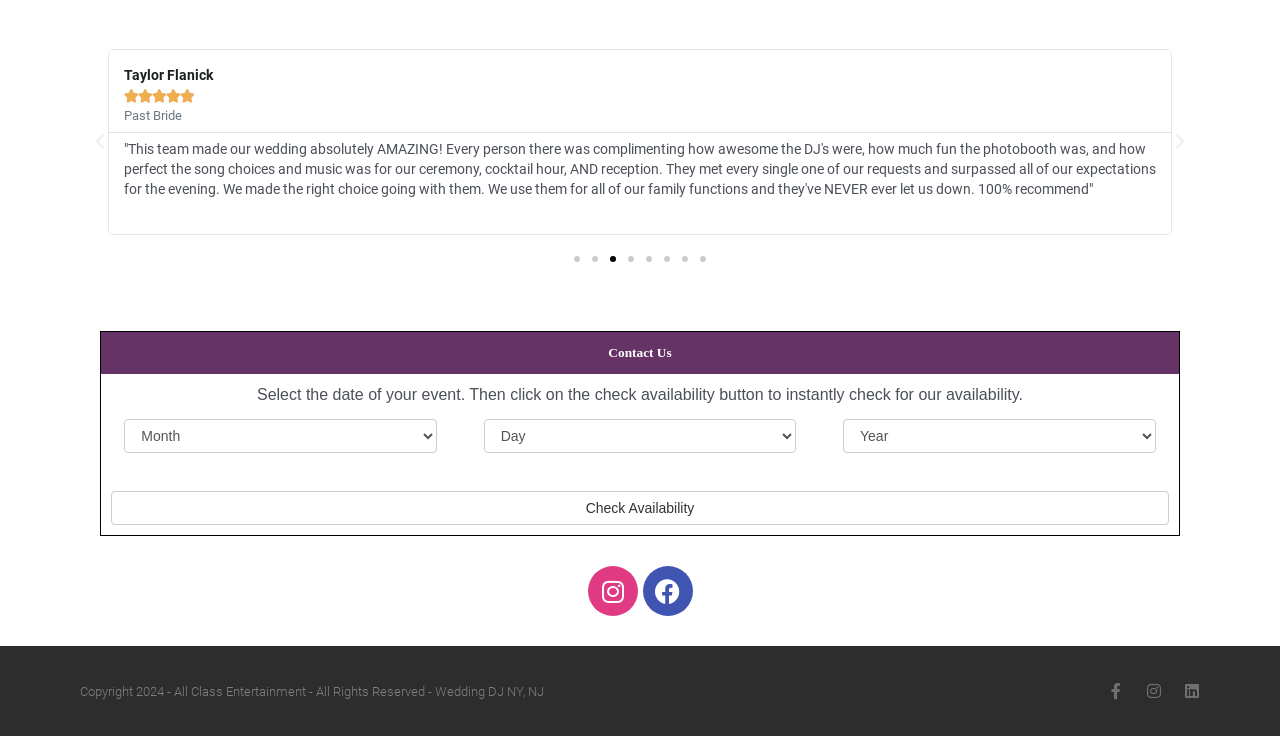Determine the bounding box coordinates for the HTML element mentioned in the following description: "Home". The coordinates should be a list of four floats ranging from 0 to 1, represented as [left, top, right, bottom].

None